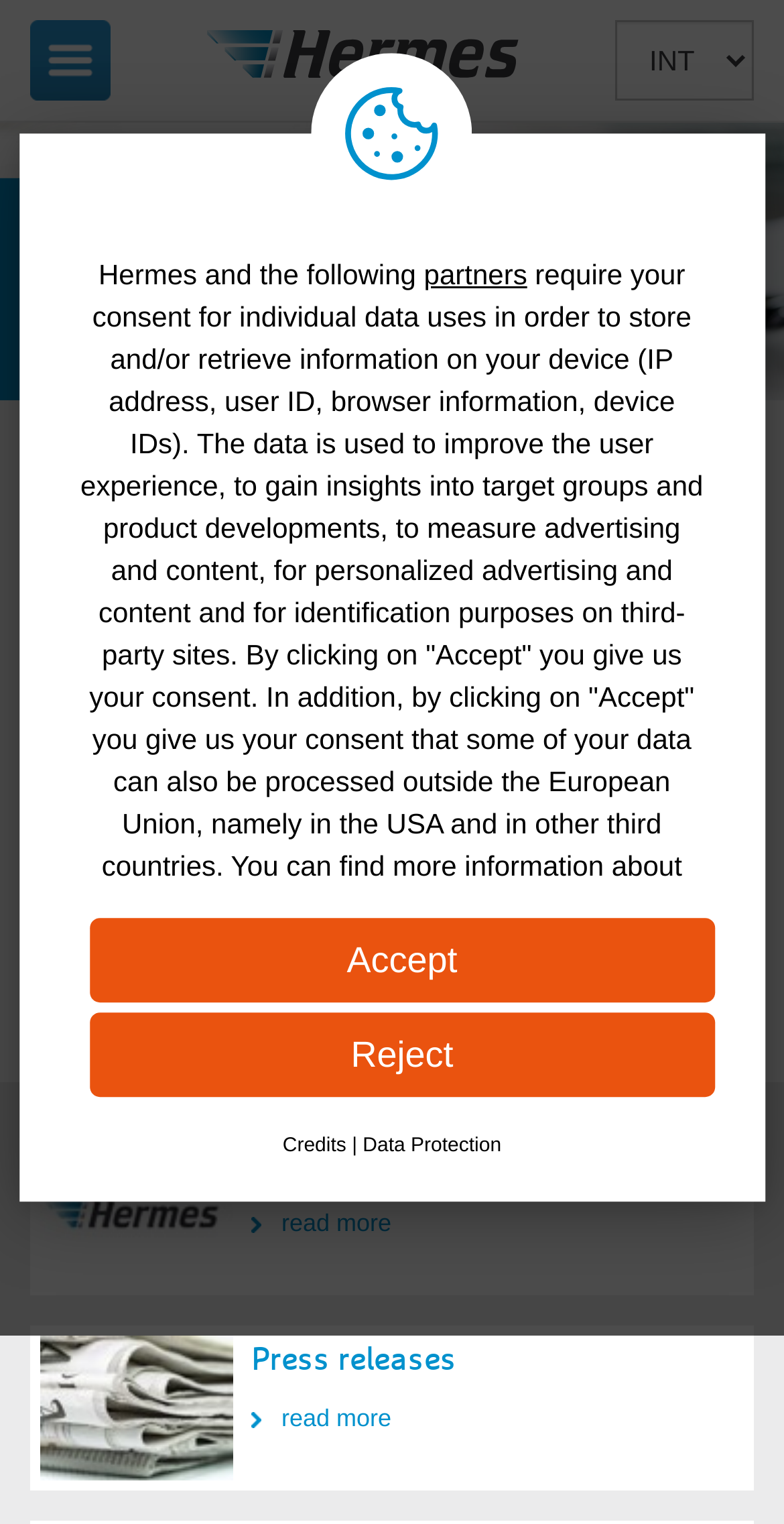Determine the bounding box coordinates of the target area to click to execute the following instruction: "Click on Hermes."

[0.264, 0.02, 0.662, 0.051]